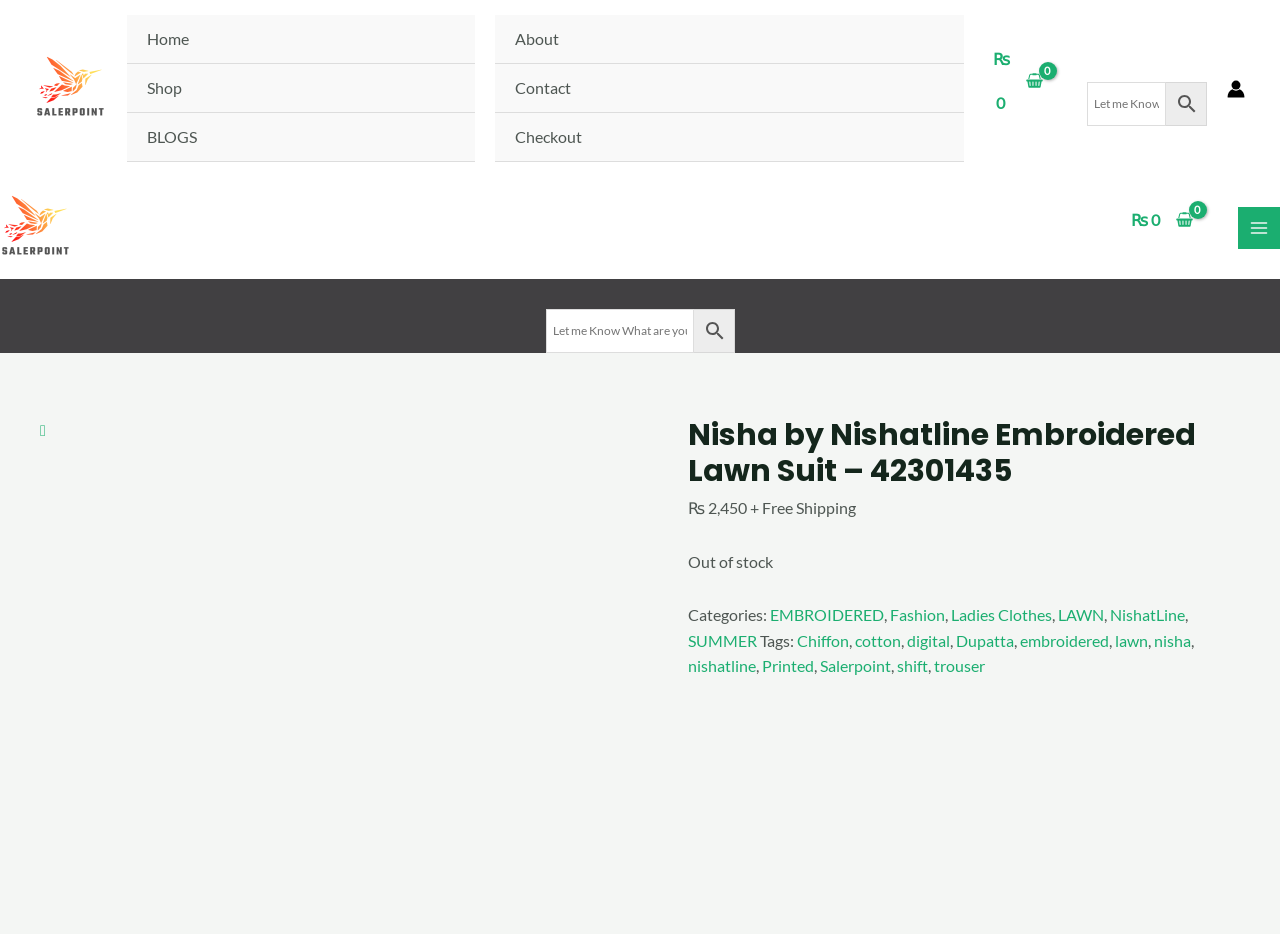Identify the bounding box coordinates of the section to be clicked to complete the task described by the following instruction: "Search for products again". The coordinates should be four float numbers between 0 and 1, formatted as [left, top, right, bottom].

[0.426, 0.331, 0.574, 0.378]